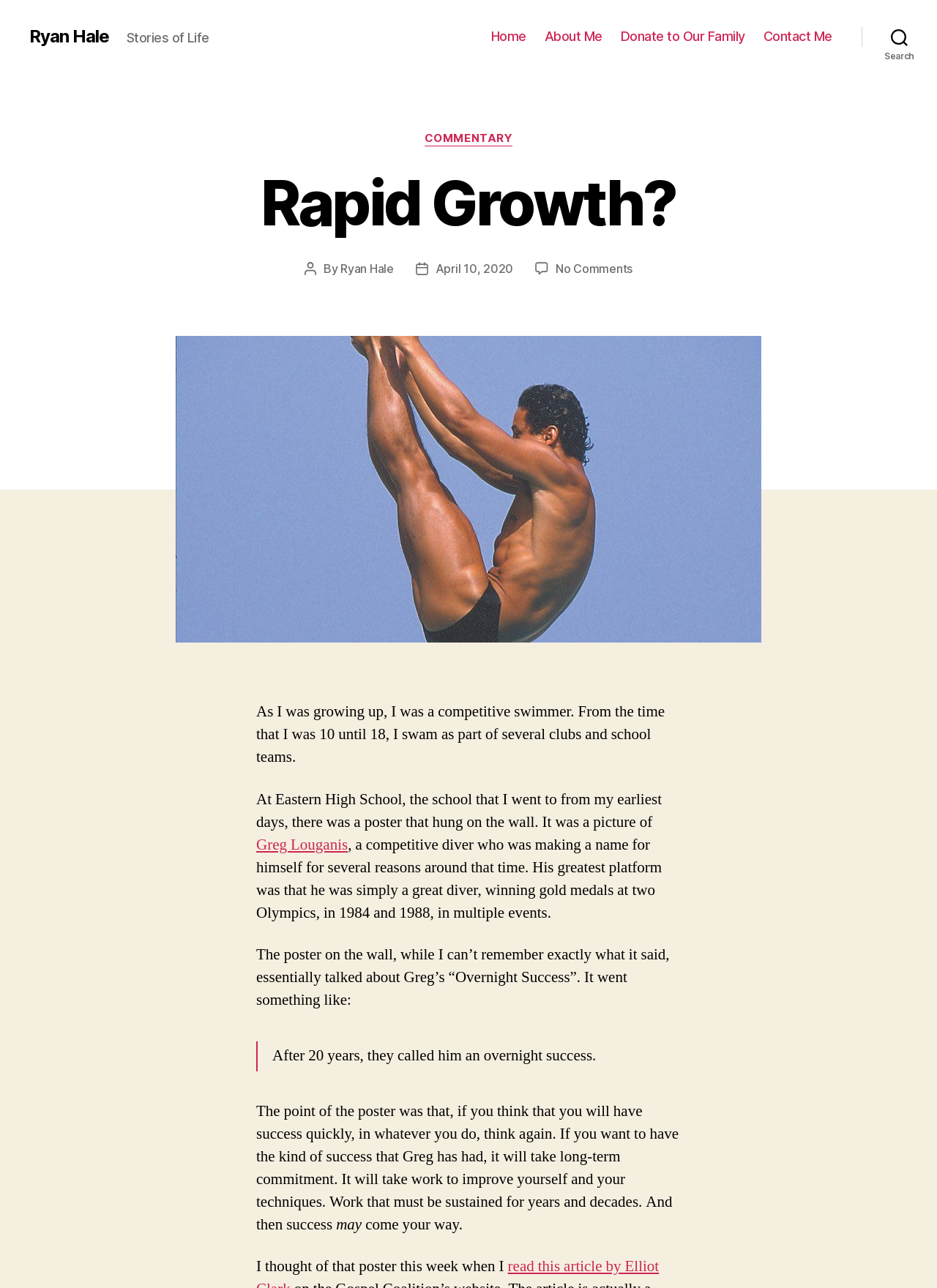Create a detailed description of the webpage's content and layout.

The webpage is a blog post titled "Rapid Growth?" by Ryan Hale. At the top left, there is a link to the author's name, "Ryan Hale", followed by a static text "Stories of Life". On the top right, there is a horizontal navigation menu with four links: "Home", "About Me", "Donate to Our Family", and "Contact Me". Next to the navigation menu, there is a search button.

Below the navigation menu, there is a header section with a title "Rapid Growth?" and a subtitle "Post author: Ryan Hale" along with the post date "April 10, 2020". There is also a link to the comments section, which indicates that there are no comments on this post.

The main content of the blog post is a personal story about the author's experience as a competitive swimmer and how it relates to the concept of "overnight success". The text is divided into several paragraphs, with a quote from a poster about Greg Louganis, a competitive diver, in a blockquote format. The story is about the importance of long-term commitment and hard work in achieving success.

Throughout the webpage, there are no images, but there are several links to other pages, including the author's name, categories, and comments. The overall layout is organized, with clear headings and concise text.